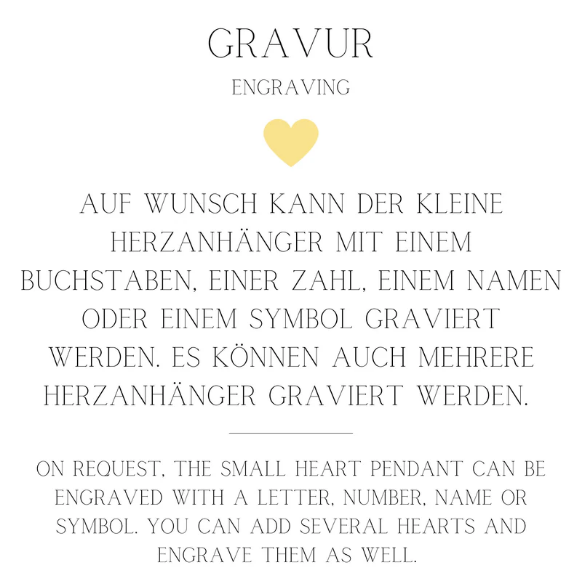Generate an elaborate description of what you see in the image.

The image showcases a beautiful Kauri shell bracelet in gold, designed to be the perfect accessory for beach outings and vacations. It reflects the ideal blend of style and durability, making it a practical choice for those looking to enhance their summer wardrobe. Additionally, the accompanying care instructions emphasize maintaining the jewel's quality by cleaning it gently with warm water and avoiding contact with sweat, salty water, and harsh chemicals. This ensures that the bracelet retains its shine and charm for many seasons to come.